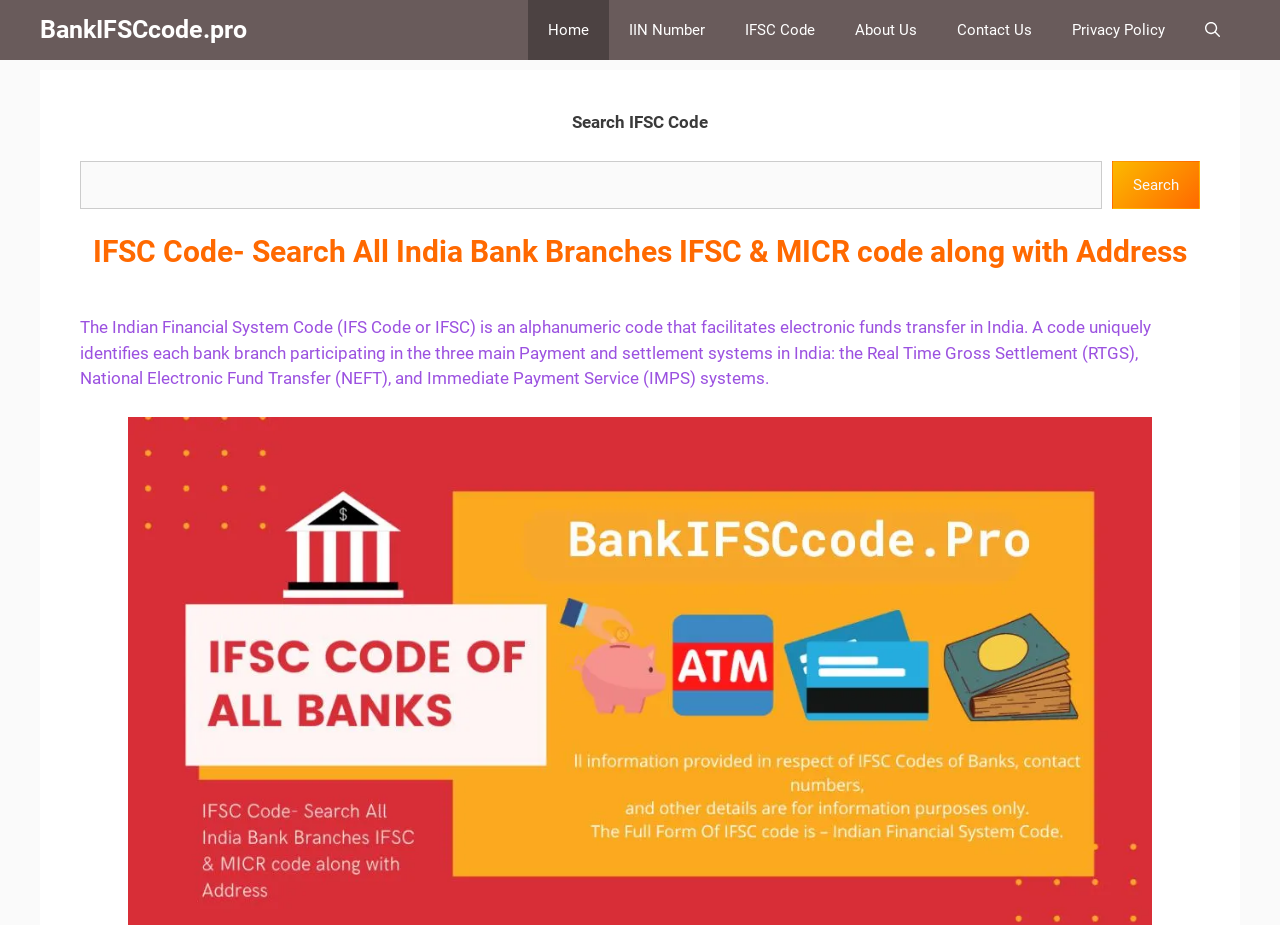Create a detailed narrative of the webpage’s visual and textual elements.

The webpage is about searching IFSC codes, with a primary navigation menu at the top of the page, spanning the entire width. The menu consists of 7 links: "BankIFSCcode.pro", "Home", "IIN Number", "IFSC Code", "About Us", "Contact Us", and "Privacy Policy", arranged from left to right.

Below the navigation menu, there is a search bar that occupies most of the page width, with a search box and a "Search" button on the right side. Above the search bar, there is a static text "Search IFSC Code". 

Further down, there is a heading that reads "IFSC Code- Search All India Bank Branches IFSC & MICR code along with Address". Below the heading, there is a paragraph of text that explains what IFSC code is and its role in facilitating electronic funds transfer in India.